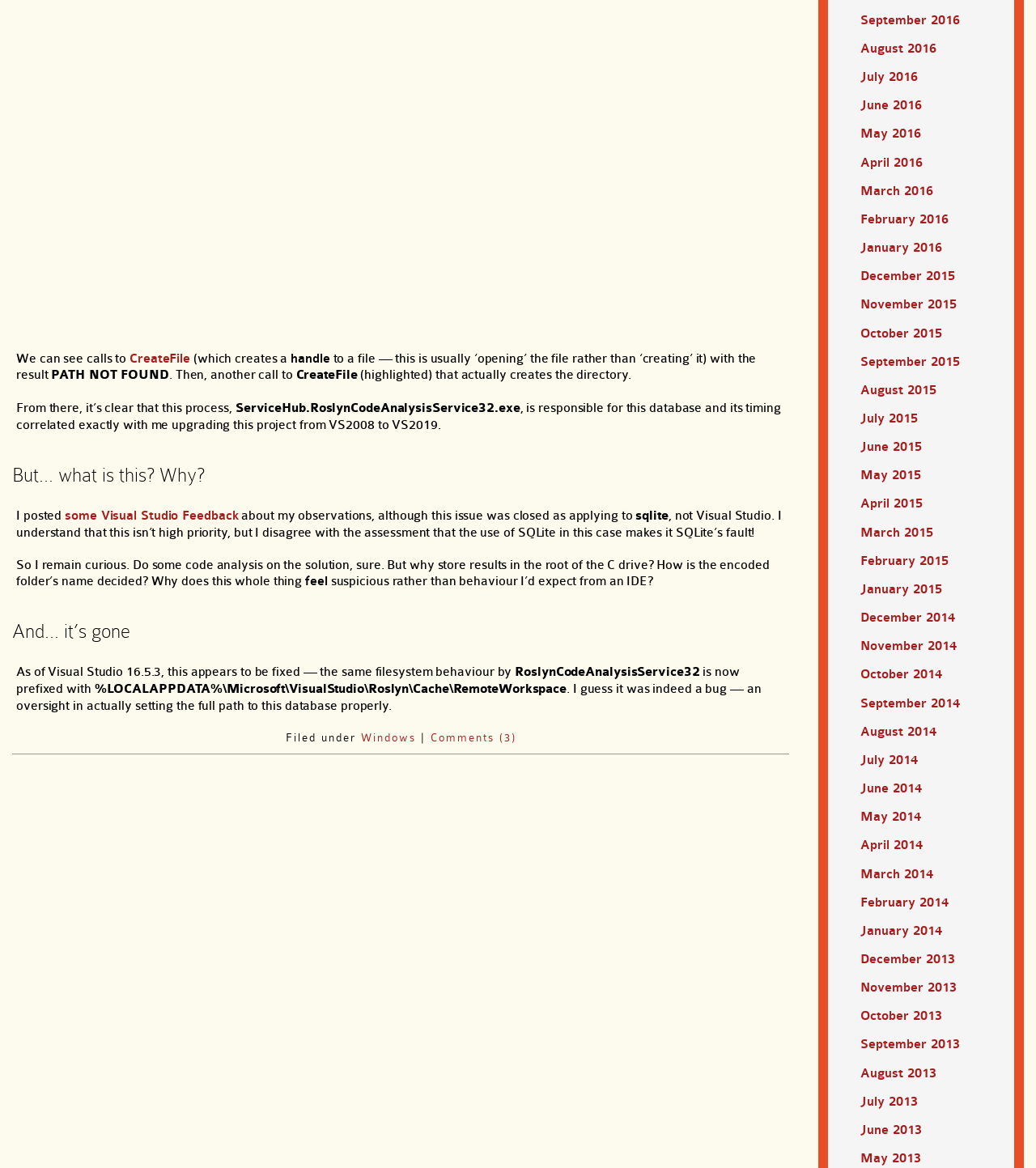Specify the bounding box coordinates of the element's region that should be clicked to achieve the following instruction: "Visit the Orlando Web Design Agency". The bounding box coordinates consist of four float numbers between 0 and 1, in the format [left, top, right, bottom].

None